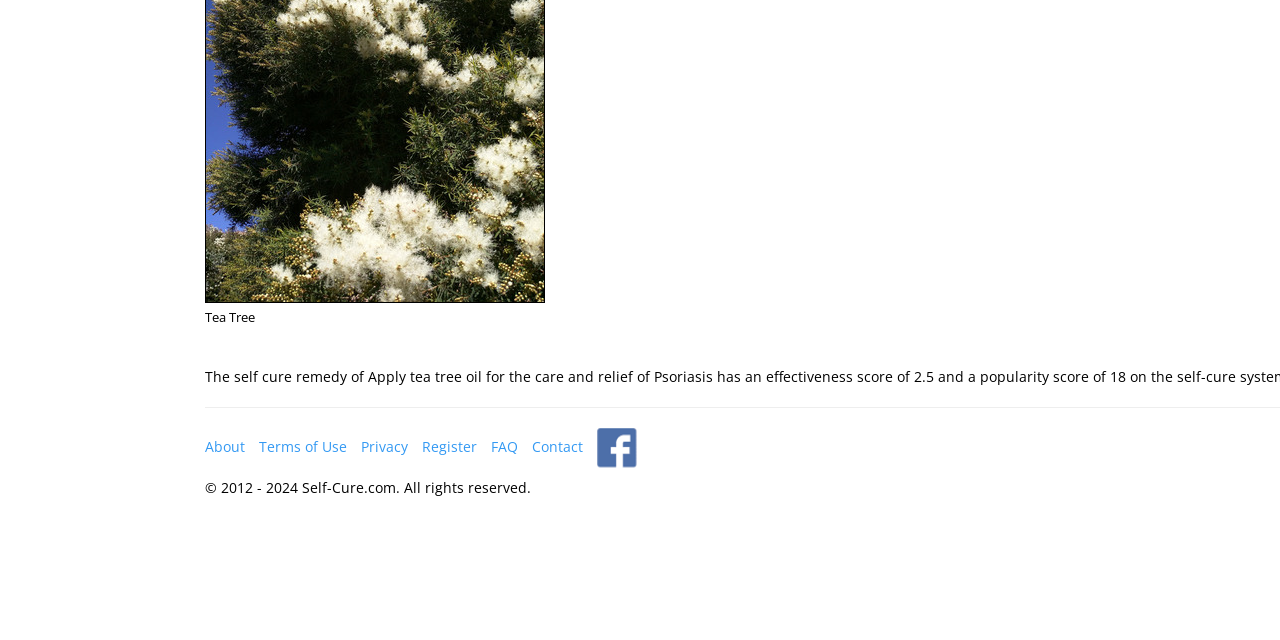Extract the bounding box for the UI element that matches this description: "Terms of Use".

[0.202, 0.682, 0.271, 0.712]